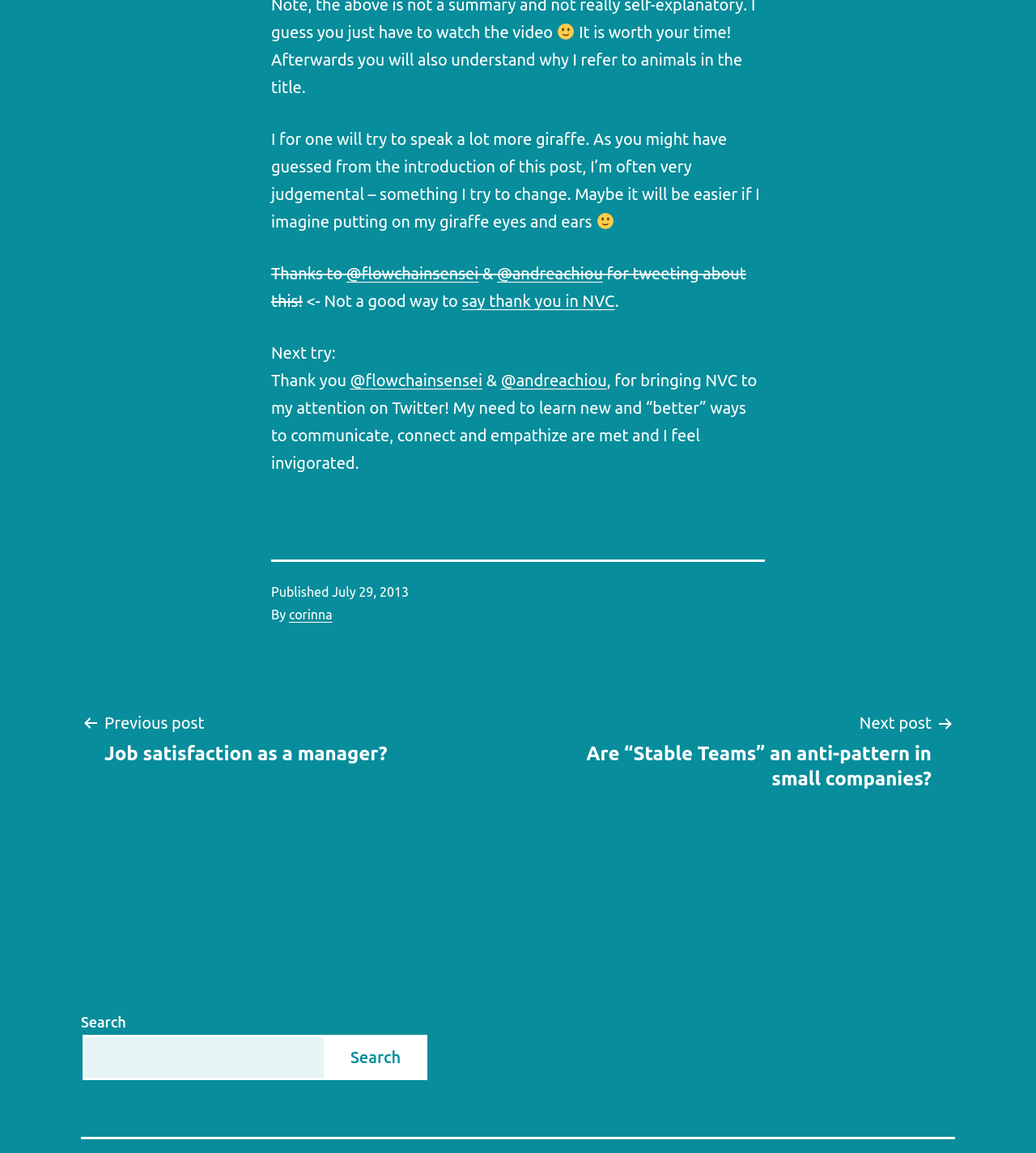Using the information from the screenshot, answer the following question thoroughly:
What is the author of the current post?

I found the author's name by looking at the footer section of the webpage, where it says 'Published' and 'By' followed by the author's name, which is 'corinna'.